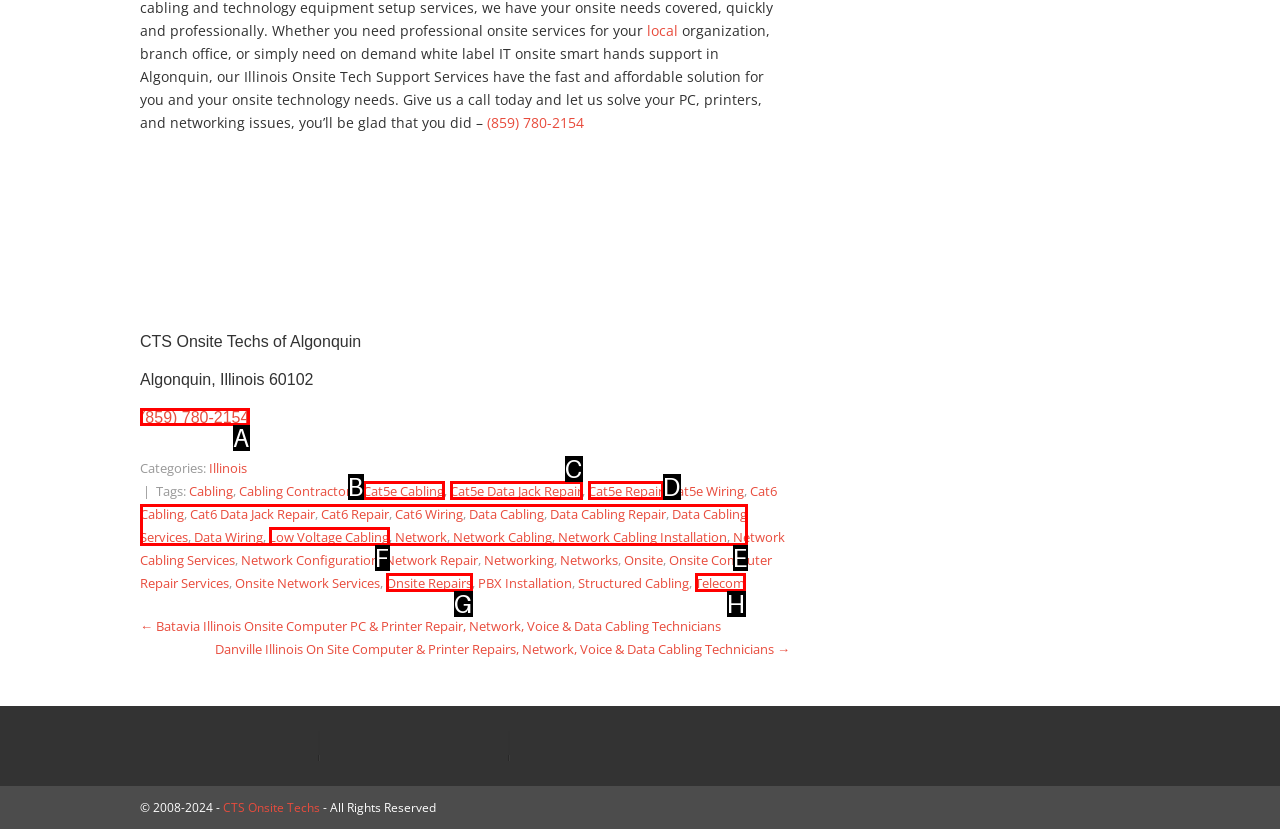Select the option that corresponds to the description: Telecom
Respond with the letter of the matching choice from the options provided.

H